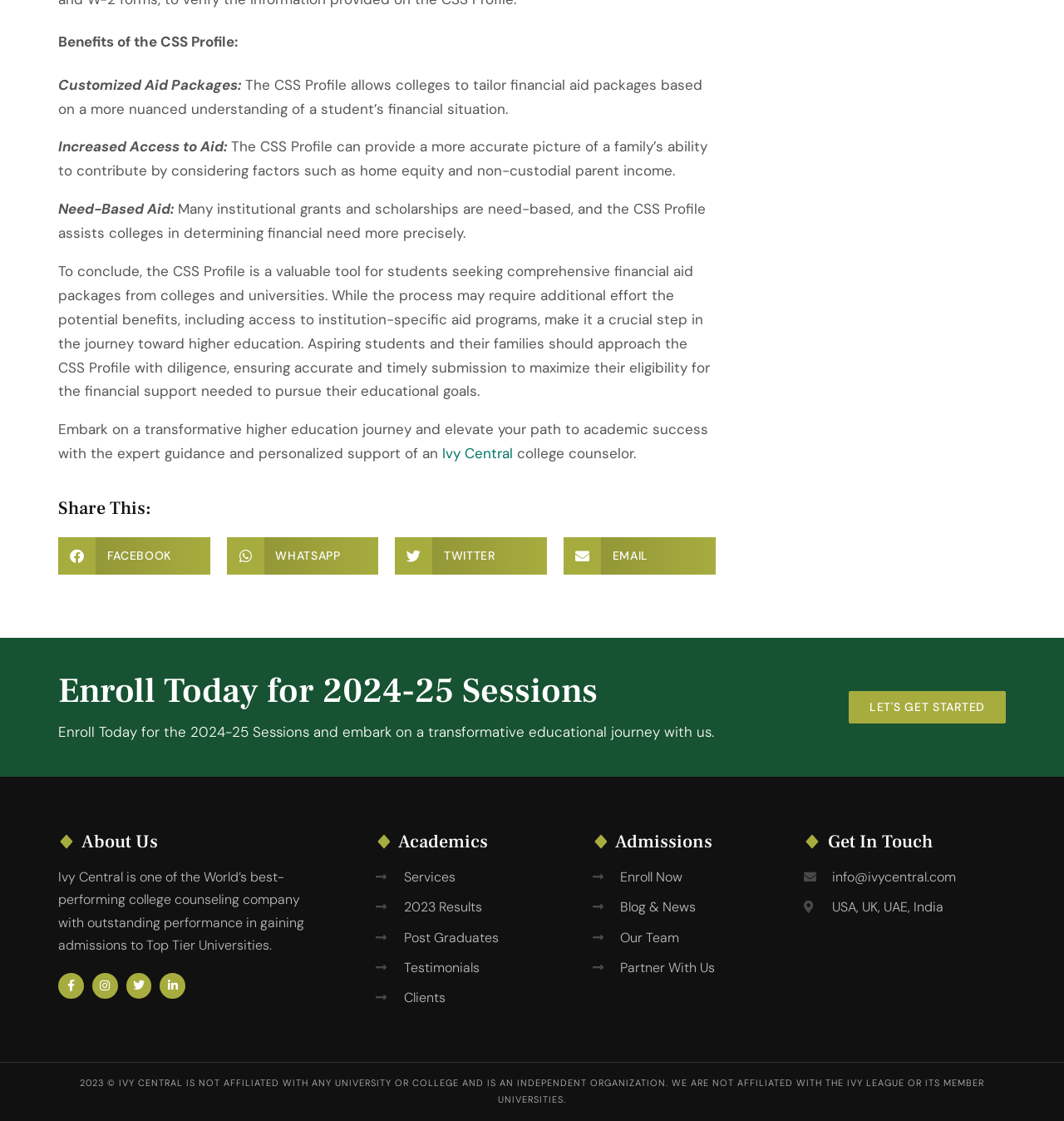What is the name of the college counseling company?
Based on the screenshot, provide a one-word or short-phrase response.

Ivy Central